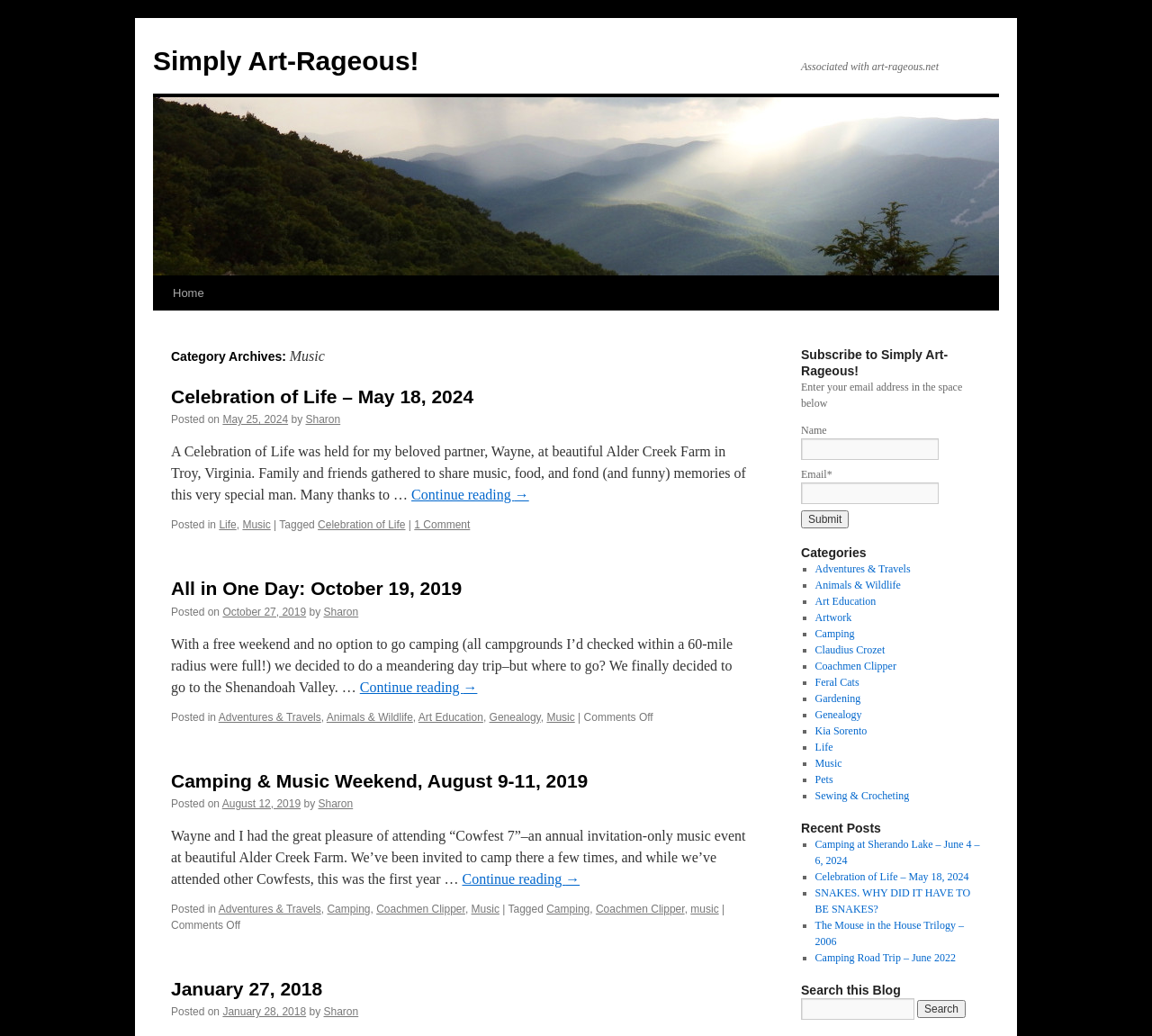Generate a thorough explanation of the webpage's elements.

The webpage is a blog titled "Music | Simply Art-Rageous!" with a focus on music and personal experiences. At the top, there is a link to the blog's title, "Simply Art-Rageous!", and an image with the same name. Below the title, there is a static text "Associated with art-rageous.net".

The main content of the webpage is divided into several sections, each containing a heading, a link to the article, and a brief summary or excerpt. The sections are arranged in a vertical layout, with the most recent article at the top.

The first section is titled "Celebration of Life – May 18, 2024" and has a link to the full article. Below the title, there is a static text "Posted on" followed by the date "May 25, 2024", and the author's name "Sharon". The excerpt from the article describes a celebration of life event held for the author's partner, Wayne.

The second section is titled "All in One Day: October 19, 2019" and has a link to the full article. Below the title, there is a static text "Posted on" followed by the date "October 27, 2019", and the author's name "Sharon". The excerpt from the article describes a day trip to the Shenandoah Valley.

The third section is titled "Camping & Music Weekend, August 9-11, 2019" and has a link to the full article. Below the title, there is a static text "Posted on" followed by the date "August 12, 2019", and the author's name "Sharon". The excerpt from the article describes a camping and music event attended by the author and her partner, Wayne.

The webpage also has a sidebar on the right, which contains a subscription form to "Simply Art-Rageous!" with fields for name and email address, and a button to submit. Below the subscription form, there is a list of categories, including "Adventures & Travels", "Animals & Wildlife", "Art Education", and "Music", among others. Each category has a link to related articles.

Overall, the webpage has a simple and clean layout, with a focus on showcasing the author's personal experiences and interests in music and travel.